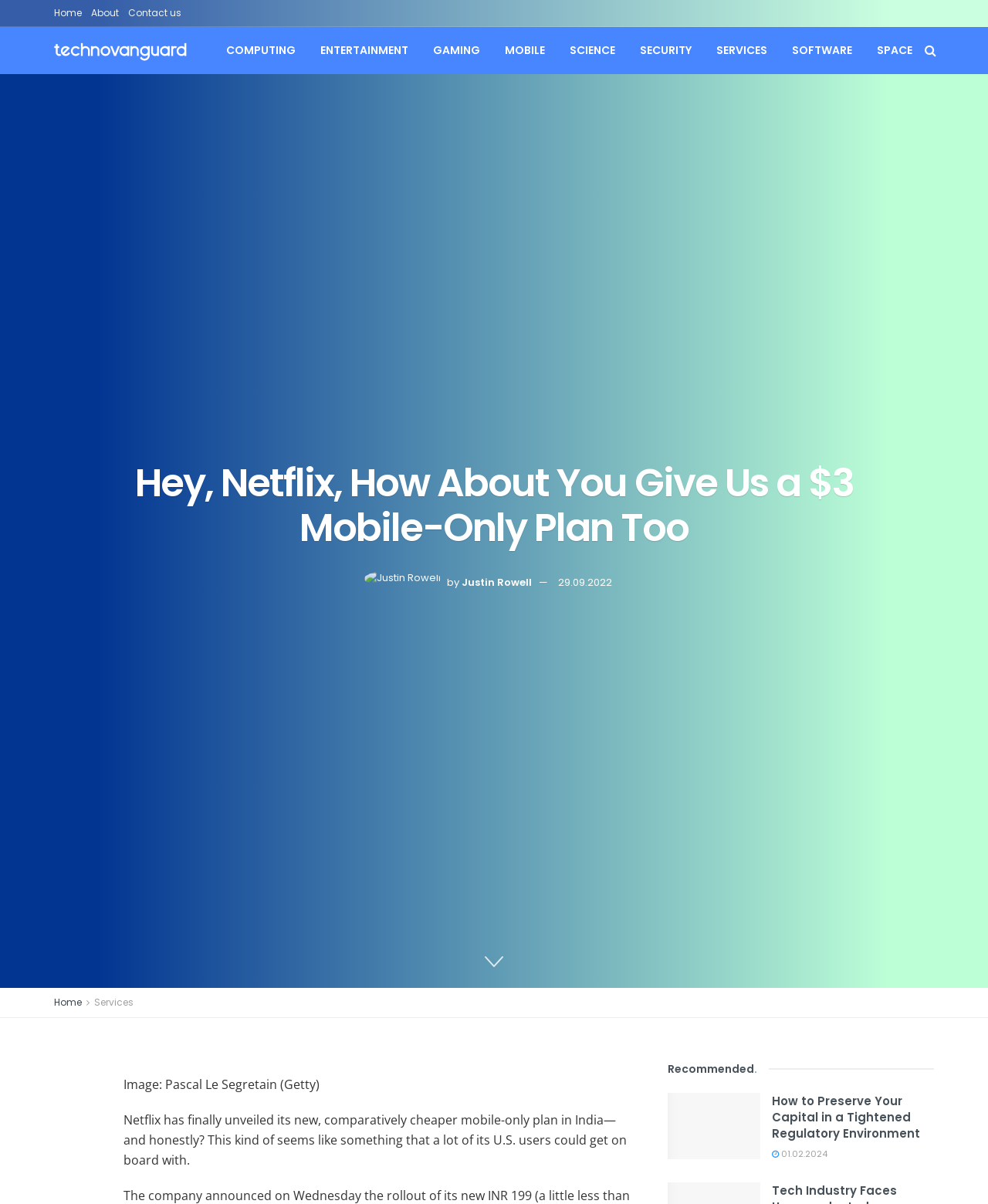Specify the bounding box coordinates of the area to click in order to follow the given instruction: "Click on the 'Home' link."

[0.055, 0.0, 0.083, 0.022]